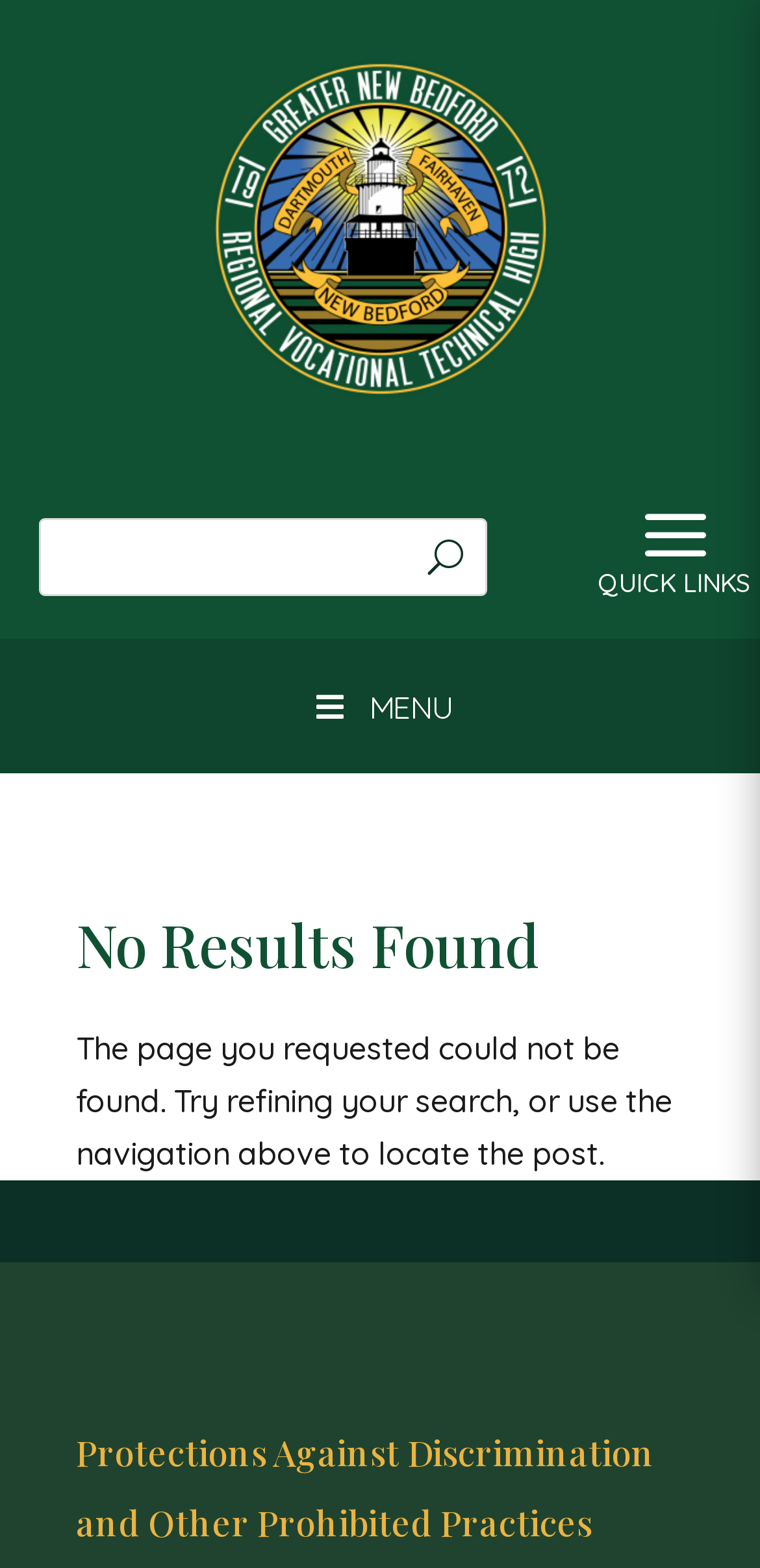Provide a short, one-word or phrase answer to the question below:
What is the purpose of the search bar?

To refine search